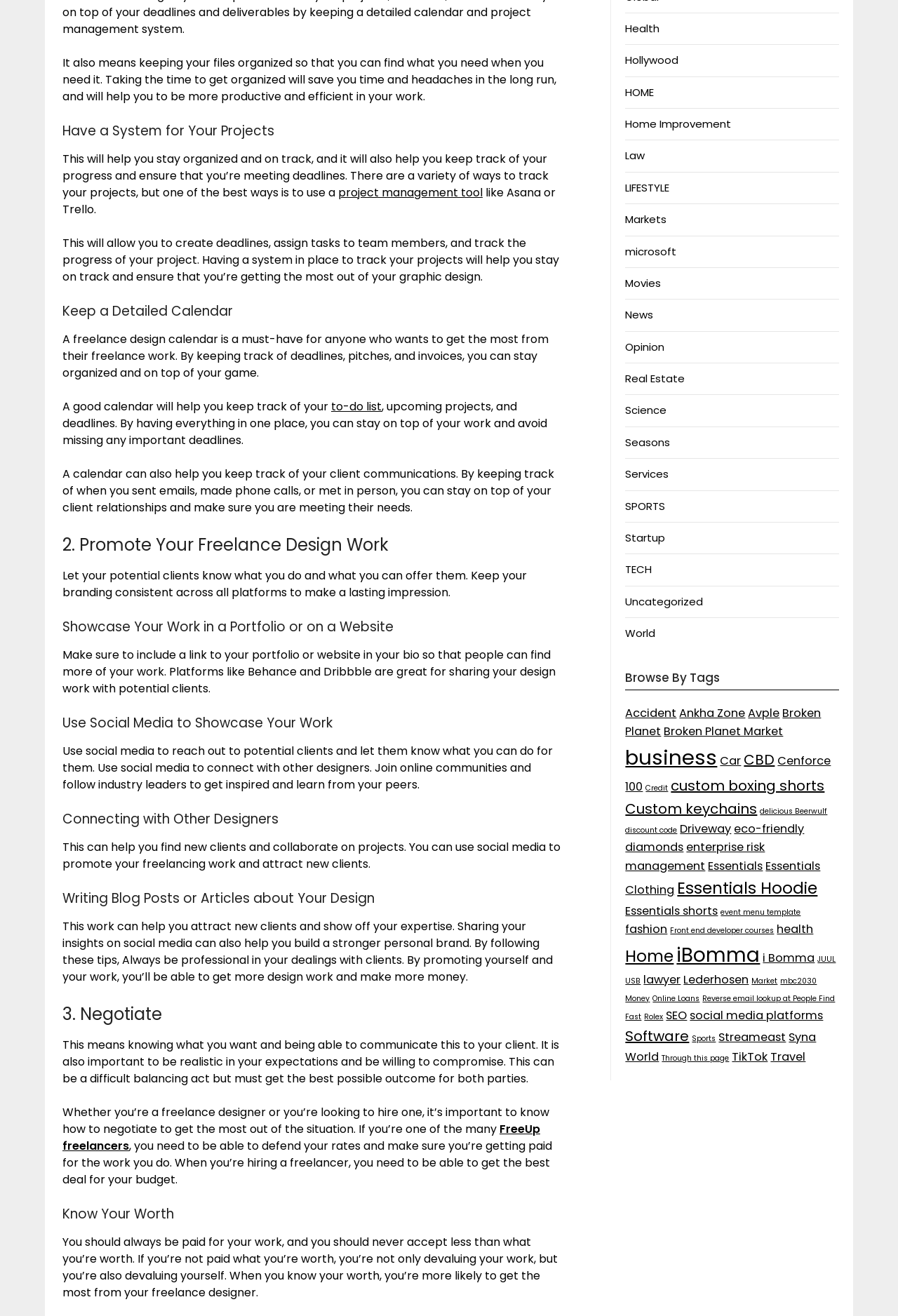Extract the bounding box coordinates for the UI element described by the text: "social media platforms". The coordinates should be in the form of [left, top, right, bottom] with values between 0 and 1.

[0.768, 0.765, 0.917, 0.778]